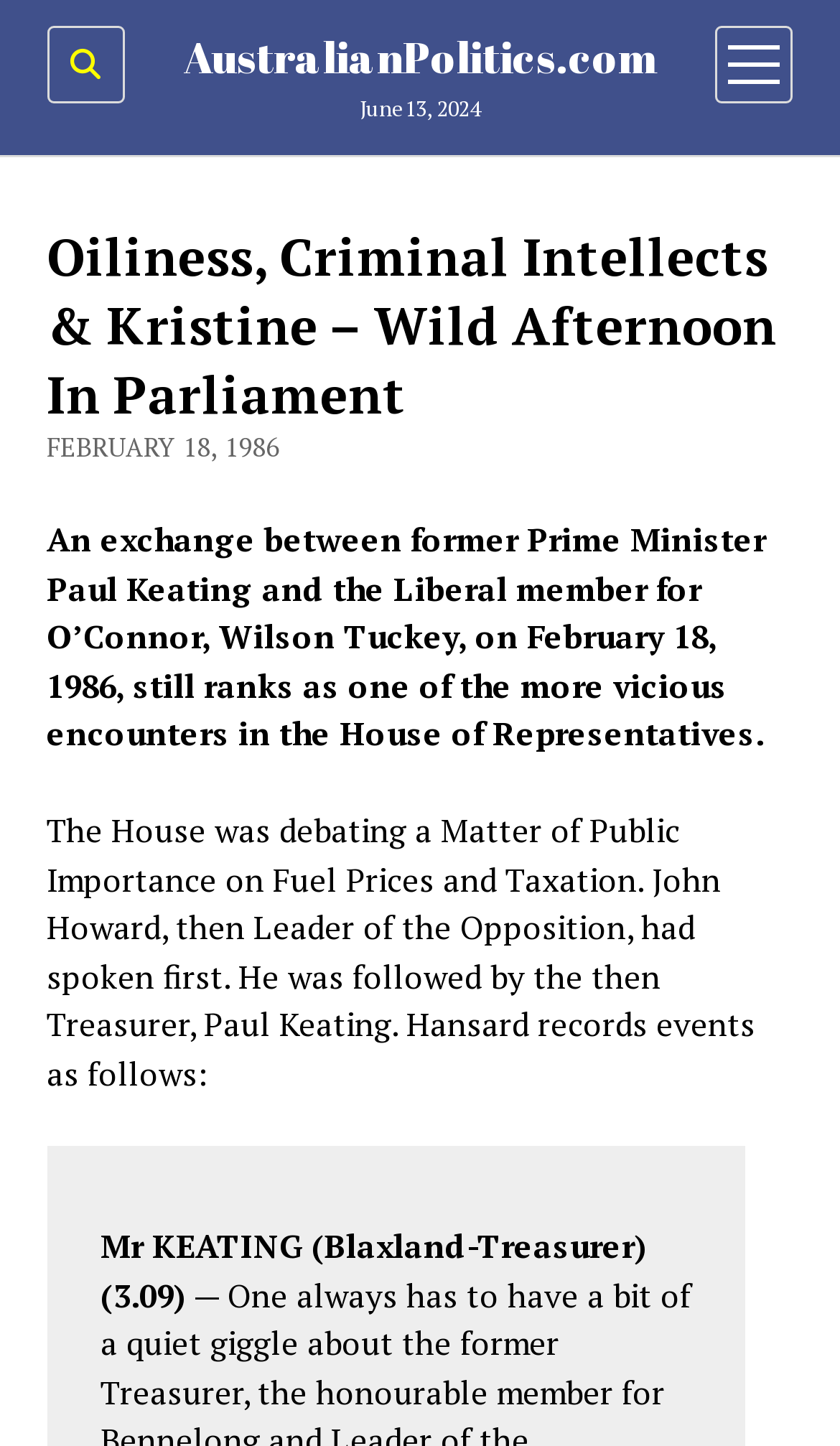Identify the bounding box of the HTML element described here: "open menu". Provide the coordinates as four float numbers between 0 and 1: [left, top, right, bottom].

[0.852, 0.018, 0.944, 0.071]